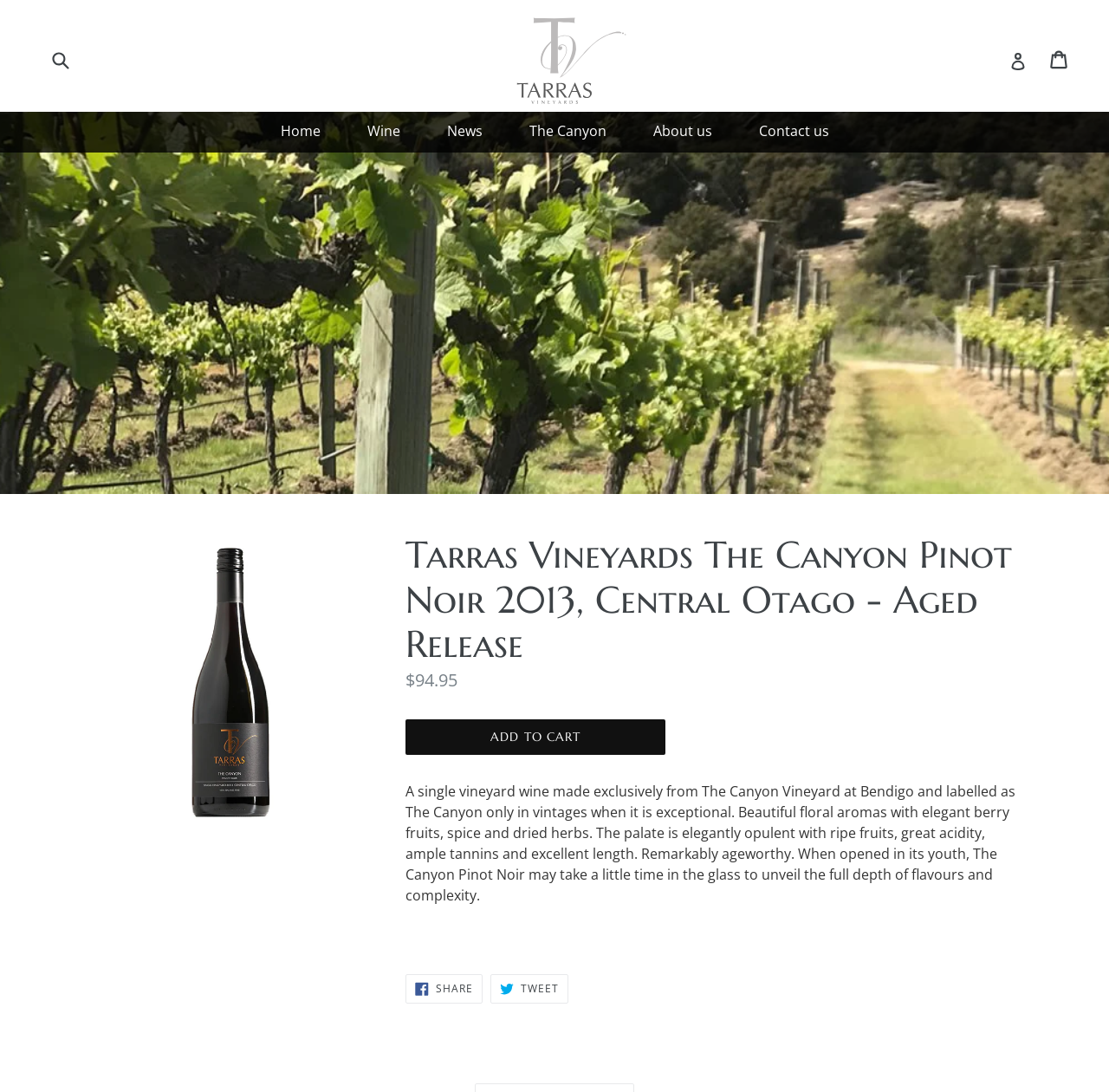Please locate the bounding box coordinates of the element's region that needs to be clicked to follow the instruction: "Add the wine to cart". The bounding box coordinates should be provided as four float numbers between 0 and 1, i.e., [left, top, right, bottom].

[0.366, 0.659, 0.6, 0.692]